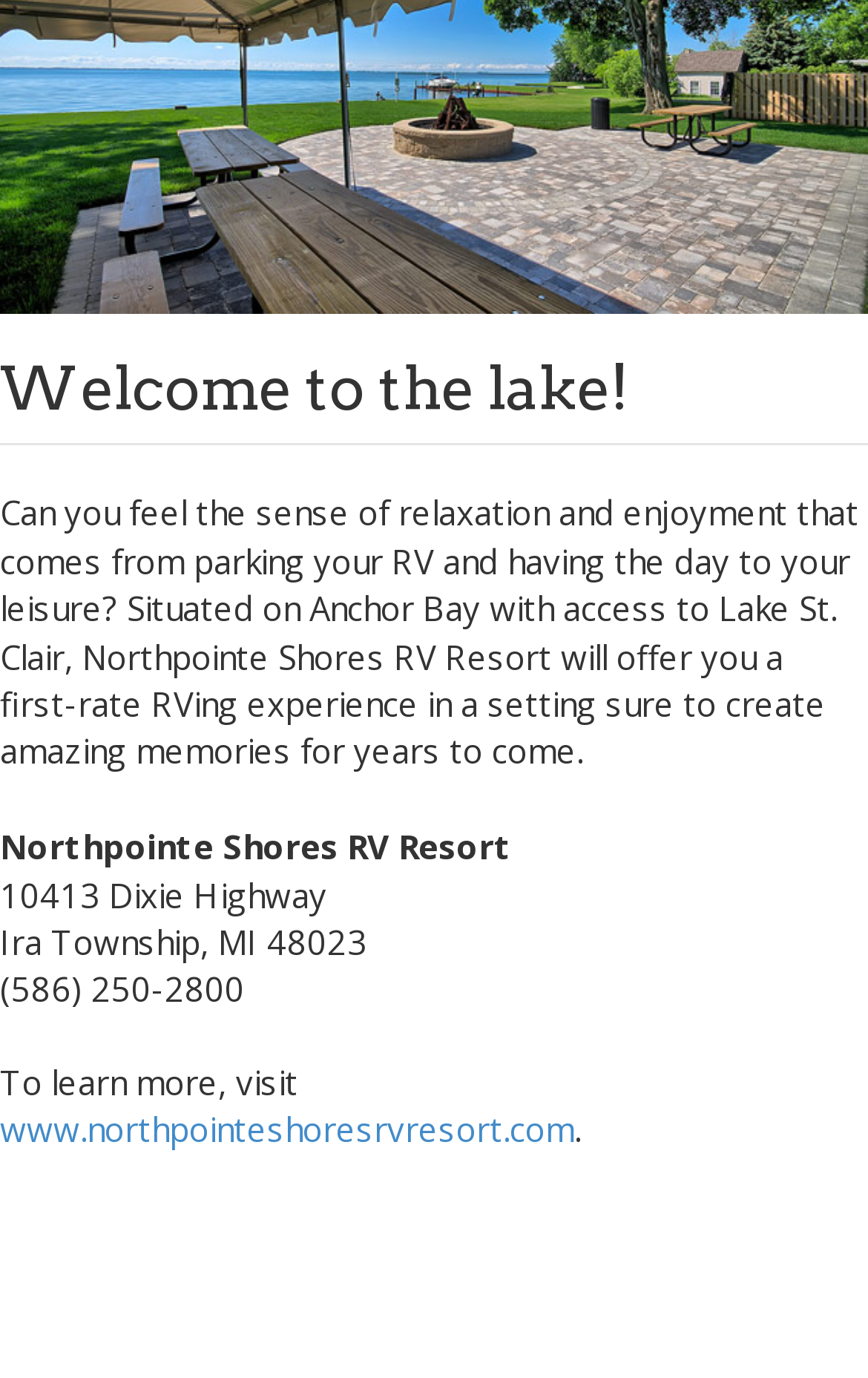Find the coordinates for the bounding box of the element with this description: "www.northpointeshoresrvresort.com".

[0.0, 0.803, 0.662, 0.836]